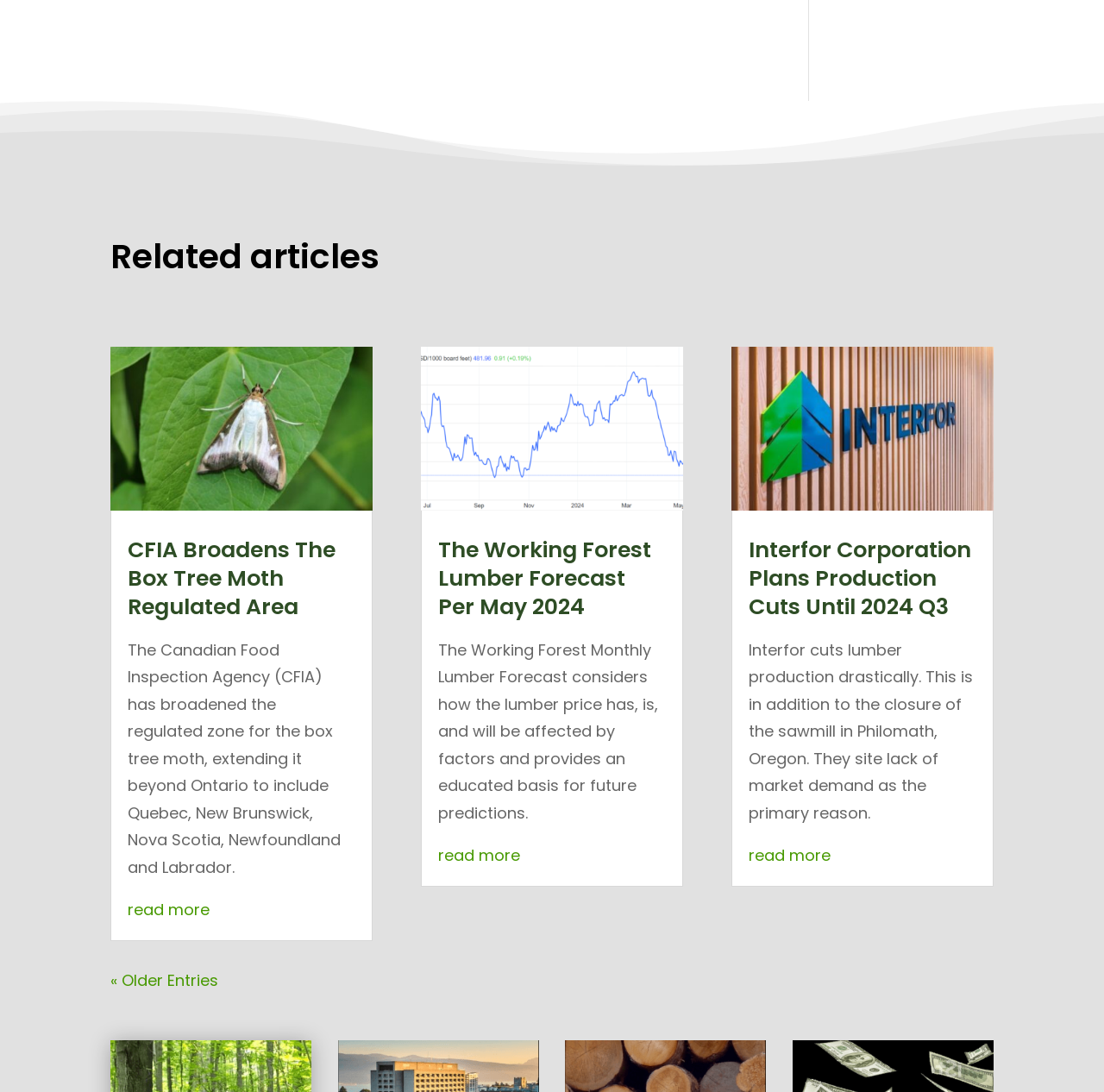Identify and provide the bounding box for the element described by: "« Older Entries".

[0.1, 0.888, 0.198, 0.907]